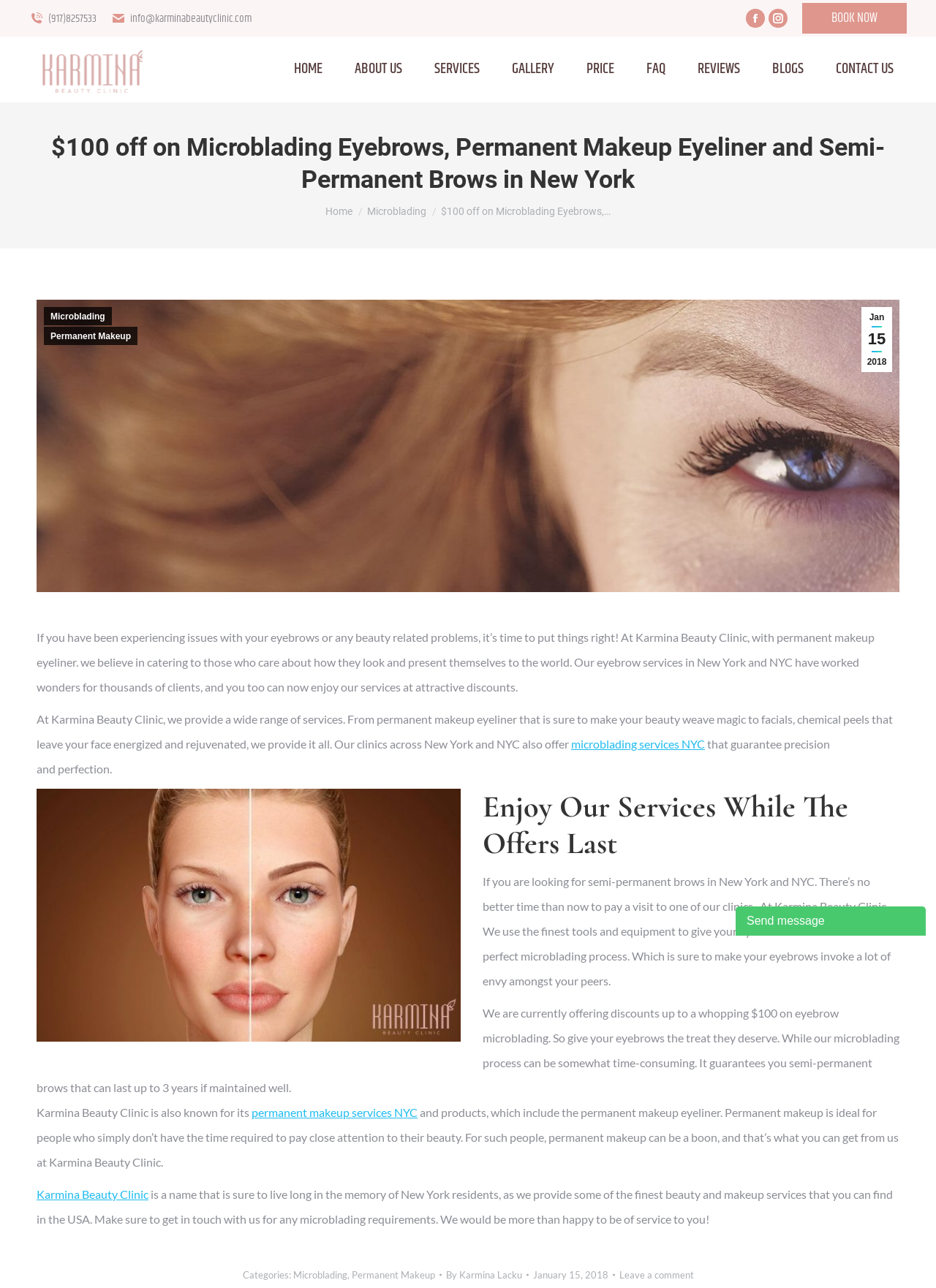Generate the main heading text from the webpage.

$100 off on Microblading Eyebrows, Permanent Makeup Eyeliner and Semi-Permanent Brows in New York